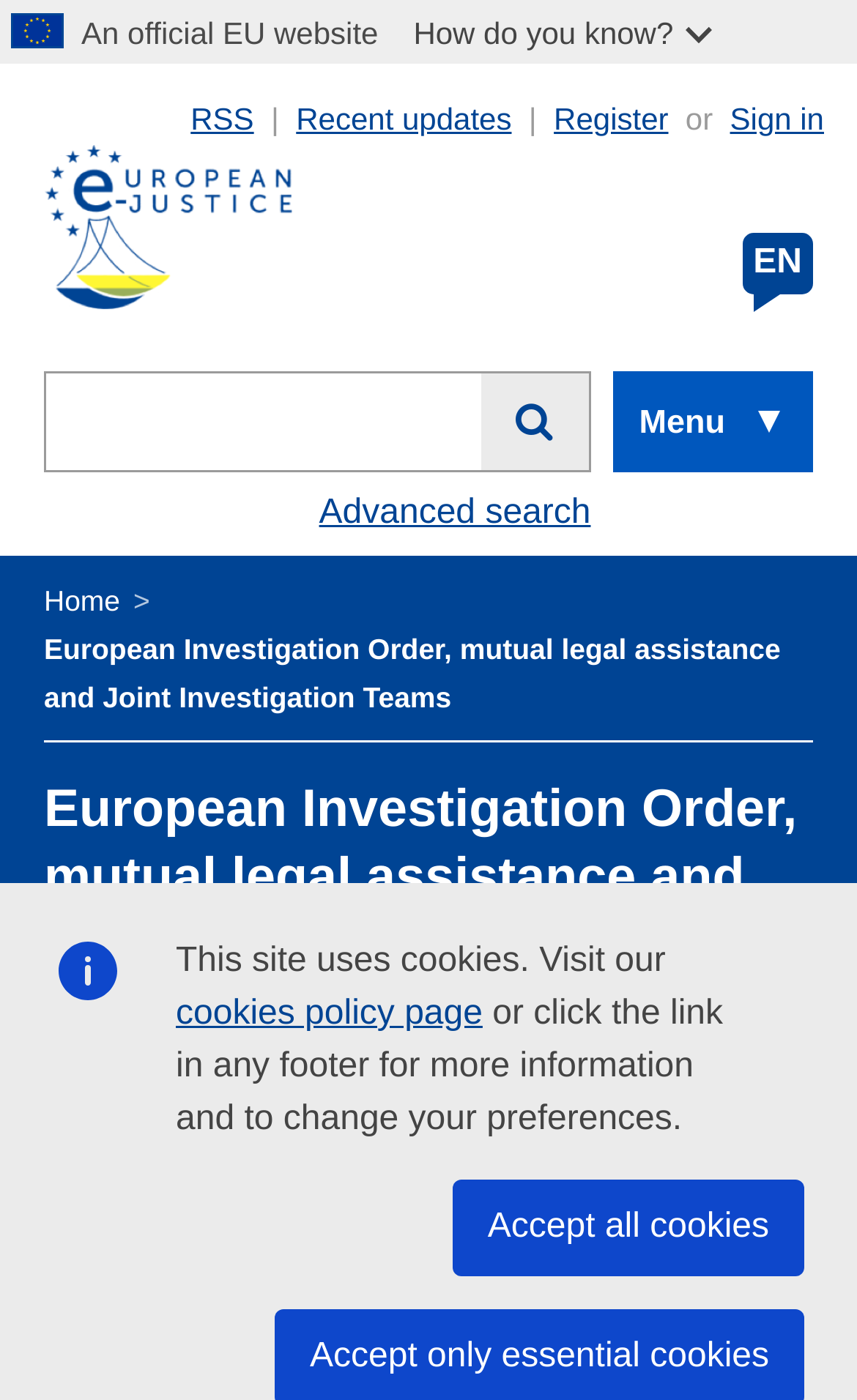Find the coordinates for the bounding box of the element with this description: "aria-label="Search" name="simpleSearchText"".

[0.051, 0.265, 0.689, 0.337]